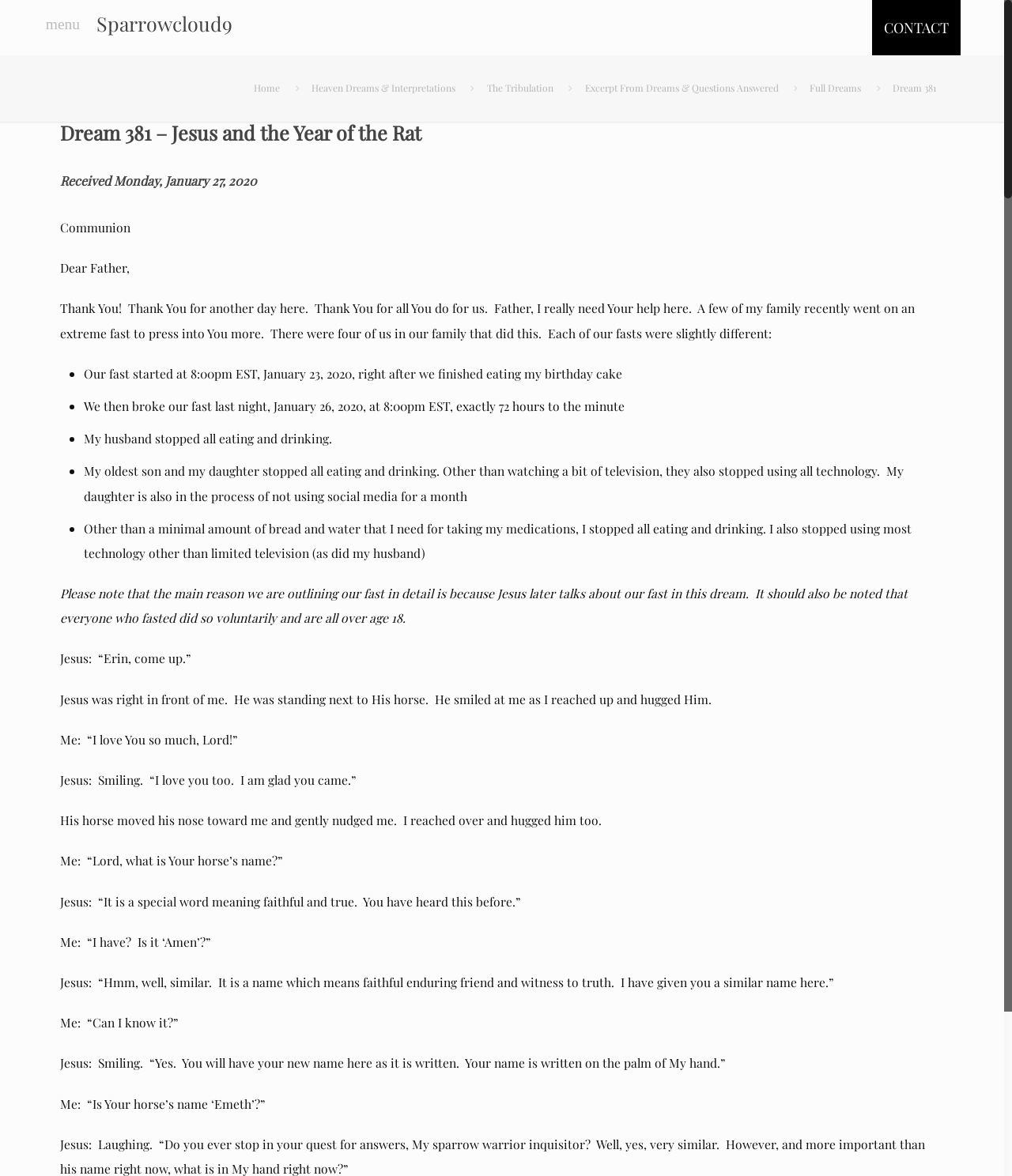Give a detailed explanation of the elements present on the webpage.

This webpage appears to be a blog post or article about a dream interpretation. At the top of the page, there is a menu bar with links to different sections of the website, including "Home", "Heaven Dreams & Interpretations", "The Tribulation", and "Full Dreams". On the top right corner, there is a link to "CONTACT".

Below the menu bar, there is a heading that reads "Dream 381 – Jesus and the Year of the Rat" followed by a subheading "Received Monday, January 27, 2020". The main content of the page is a dream interpretation written in a conversational style, with the author addressing Jesus and describing their interactions.

The dream interpretation is divided into sections, with each section marked by a bullet point. The author describes their experience of fasting with their family and then shares a conversation they had with Jesus in the dream. The conversation is written in a dialogue format, with the author and Jesus speaking to each other.

Throughout the page, there are no images, but there are several links and headings that break up the text. The text is written in a clear and concise manner, making it easy to follow along. Overall, the webpage appears to be a personal reflection or journal entry about a dream and its interpretation.